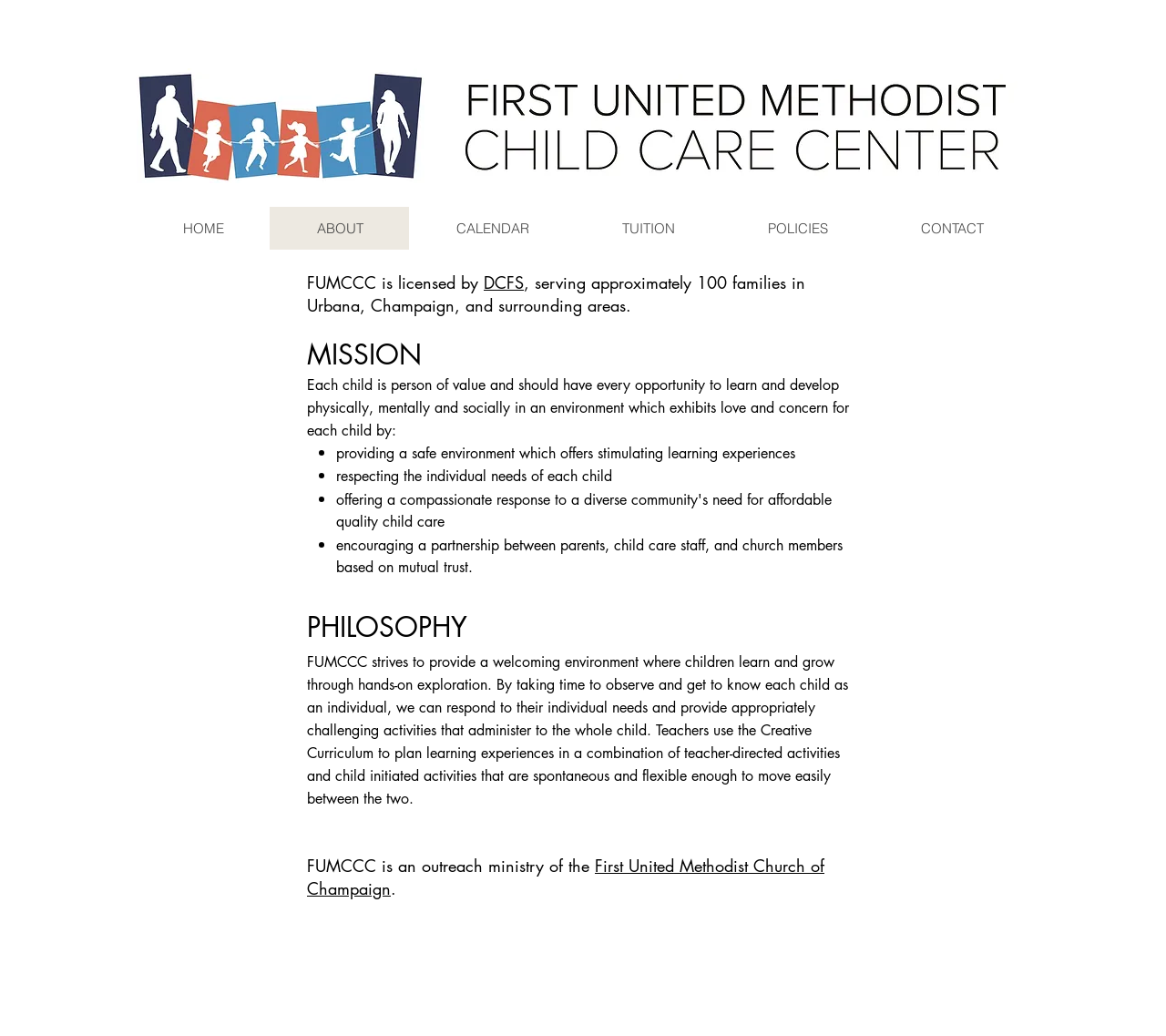Can you identify the bounding box coordinates of the clickable region needed to carry out this instruction: 'click the HOME link'? The coordinates should be four float numbers within the range of 0 to 1, stated as [left, top, right, bottom].

[0.117, 0.2, 0.231, 0.241]